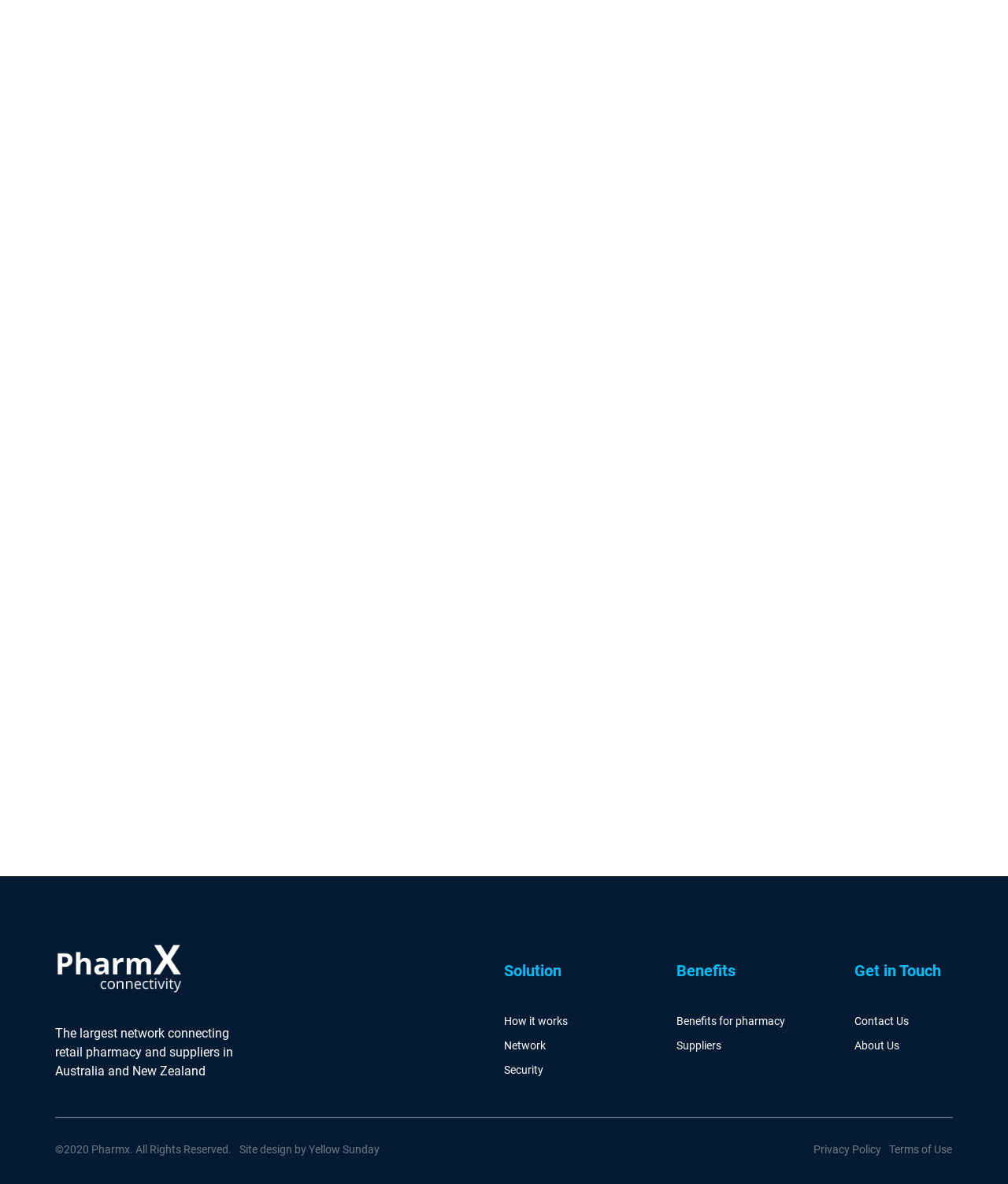Locate the bounding box coordinates of the area that needs to be clicked to fulfill the following instruction: "Get in touch with us". The coordinates should be in the format of four float numbers between 0 and 1, namely [left, top, right, bottom].

[0.848, 0.855, 0.945, 0.869]